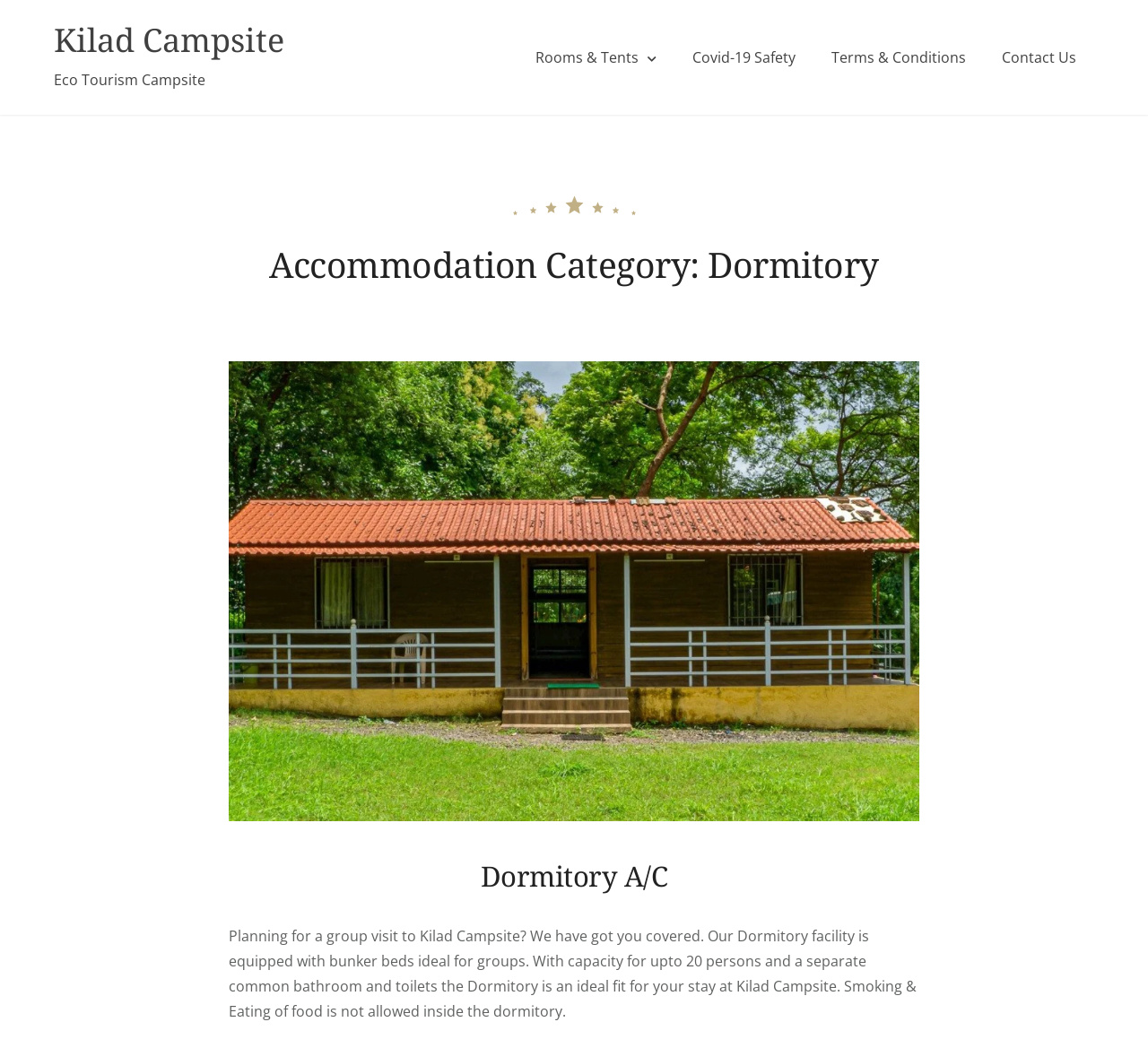Predict the bounding box for the UI component with the following description: "Rooms & Tents".

[0.451, 0.034, 0.588, 0.075]